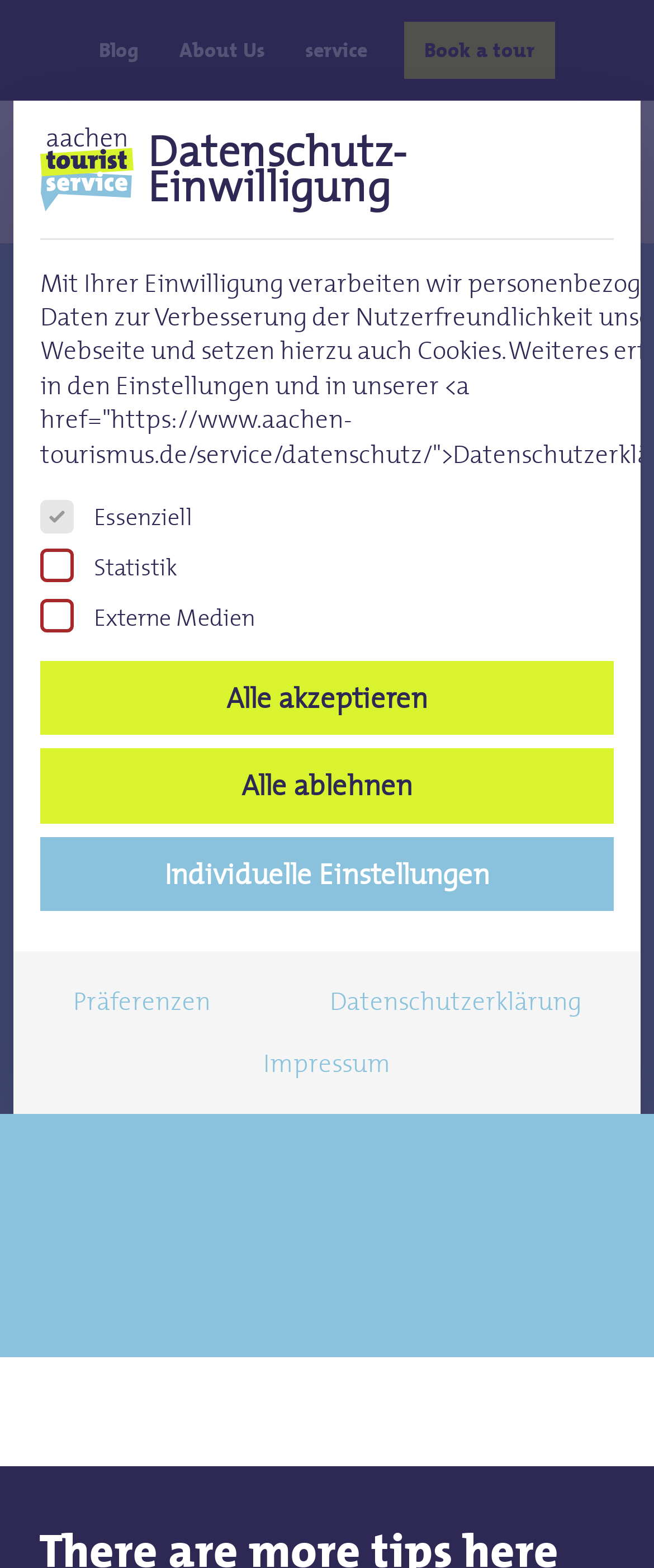How many buttons are in the 'Datenschutz-Einwilligung' dialog?
Based on the screenshot, provide your answer in one word or phrase.

6